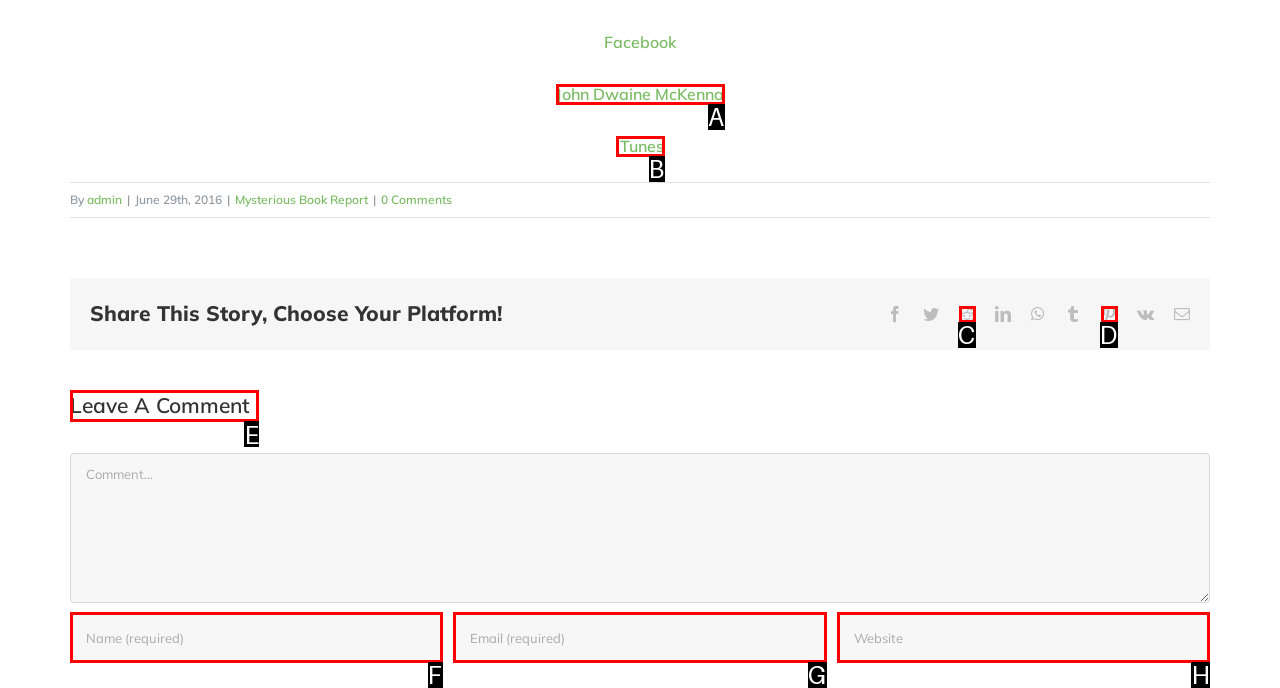Please indicate which option's letter corresponds to the task: Leave a comment by examining the highlighted elements in the screenshot.

E